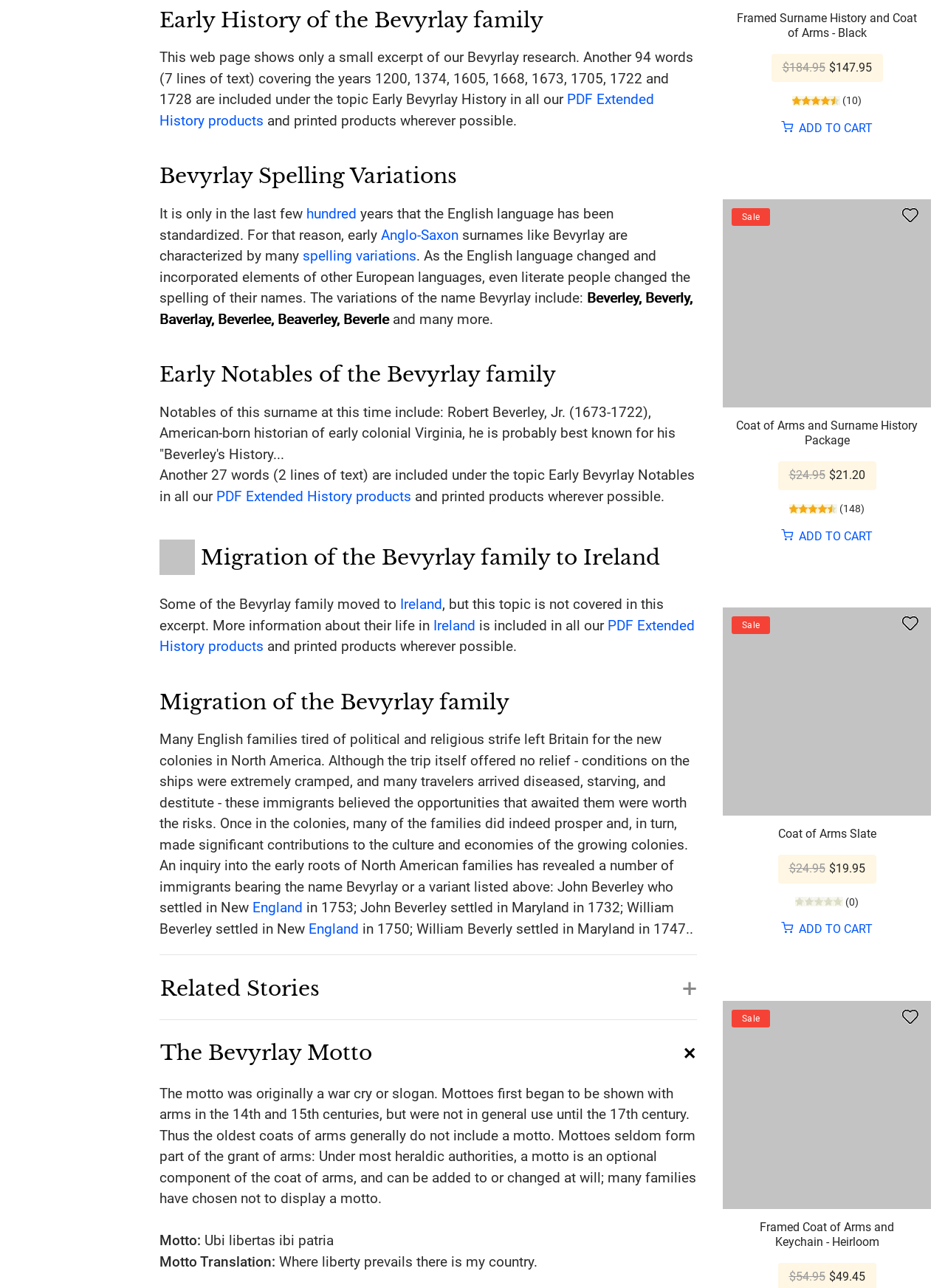Please provide a one-word or short phrase answer to the question:
What is the name of the historian mentioned on this webpage?

Robert Beverley, Jr.